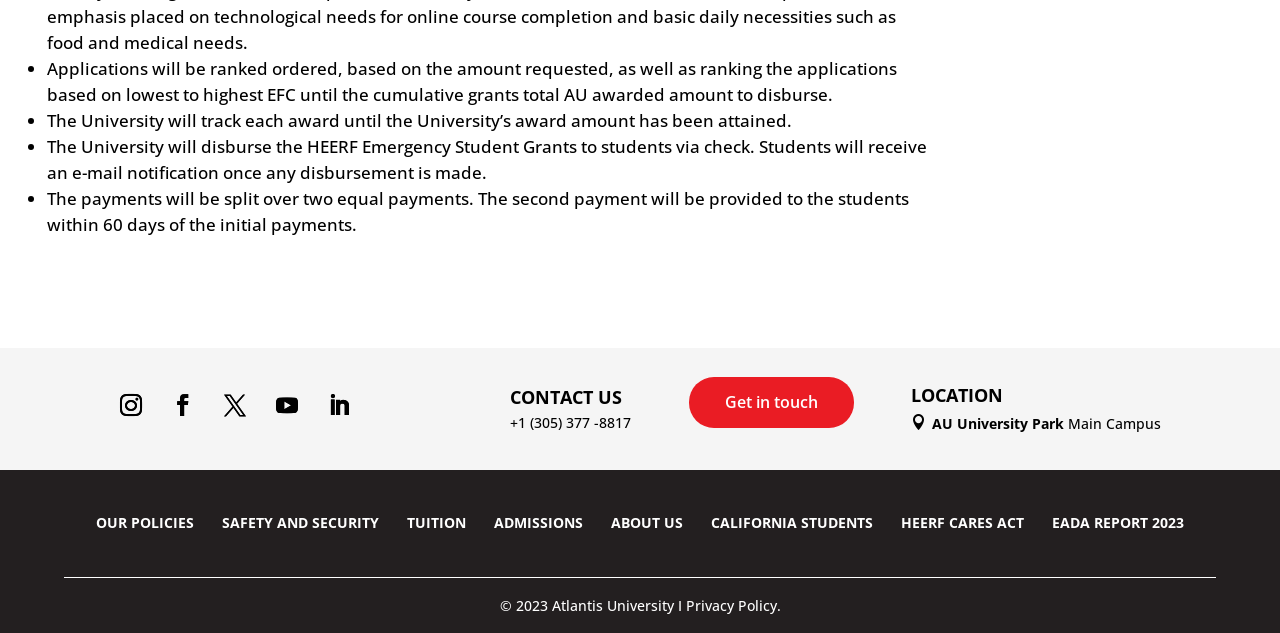What is the copyright year of the university's website?
Using the information from the image, give a concise answer in one word or a short phrase.

2023